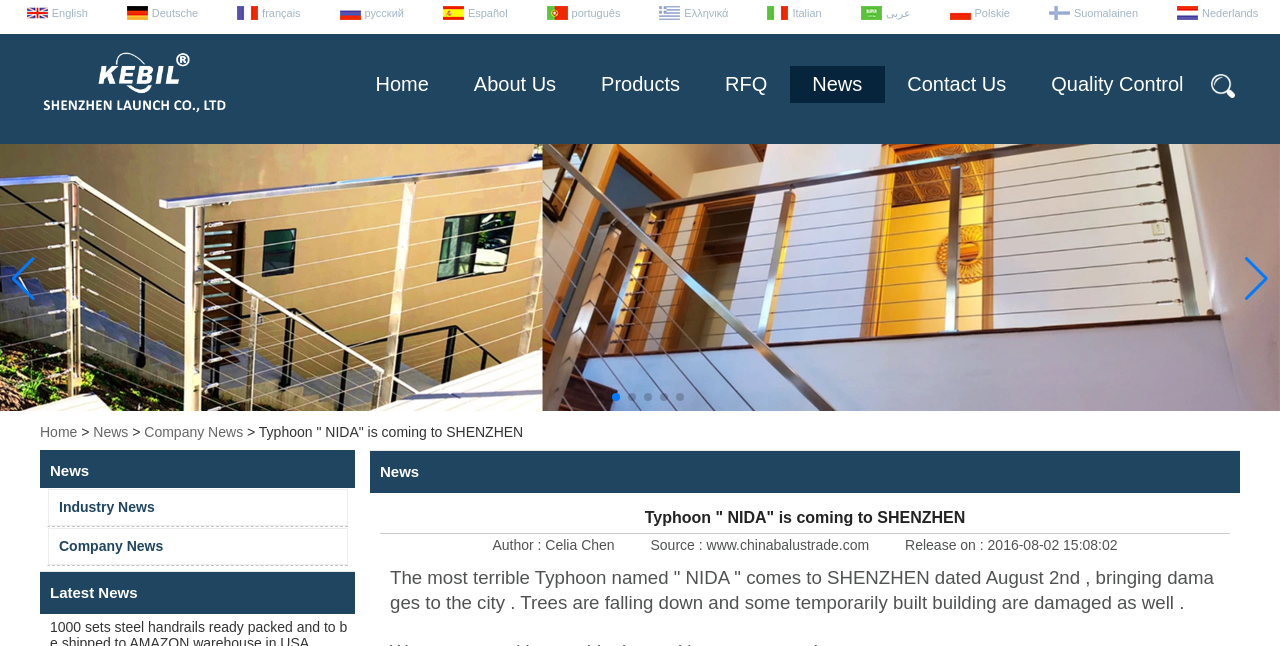Please identify the bounding box coordinates of the area I need to click to accomplish the following instruction: "Click Next slide".

[0.971, 0.398, 0.992, 0.466]